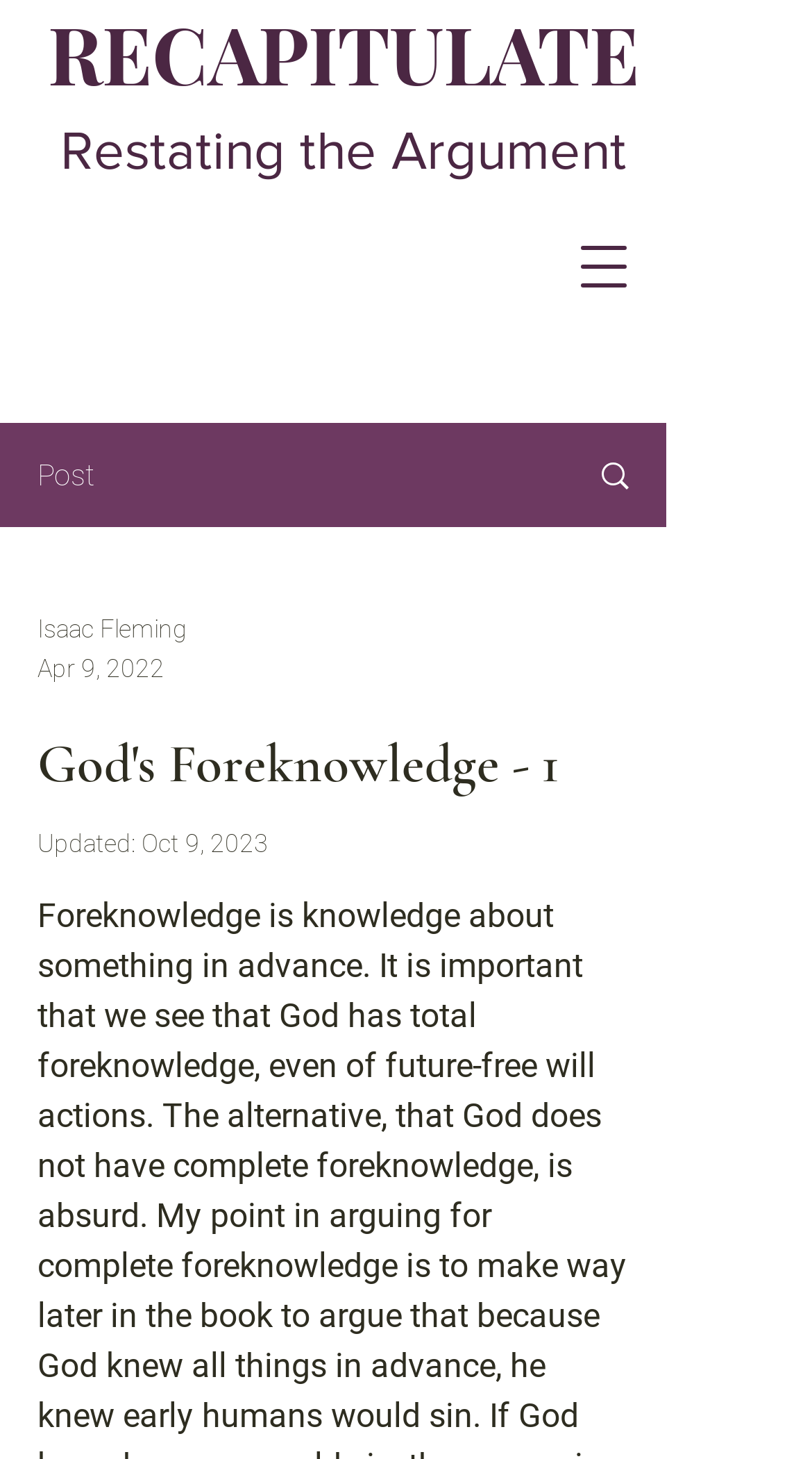Based on what you see in the screenshot, provide a thorough answer to this question: When was this post updated?

I found the updated date by looking at the generic text 'Oct 9, 2023' which is located below the heading 'God's Foreknowledge - 1' and above the static text 'Restating the Argument'.